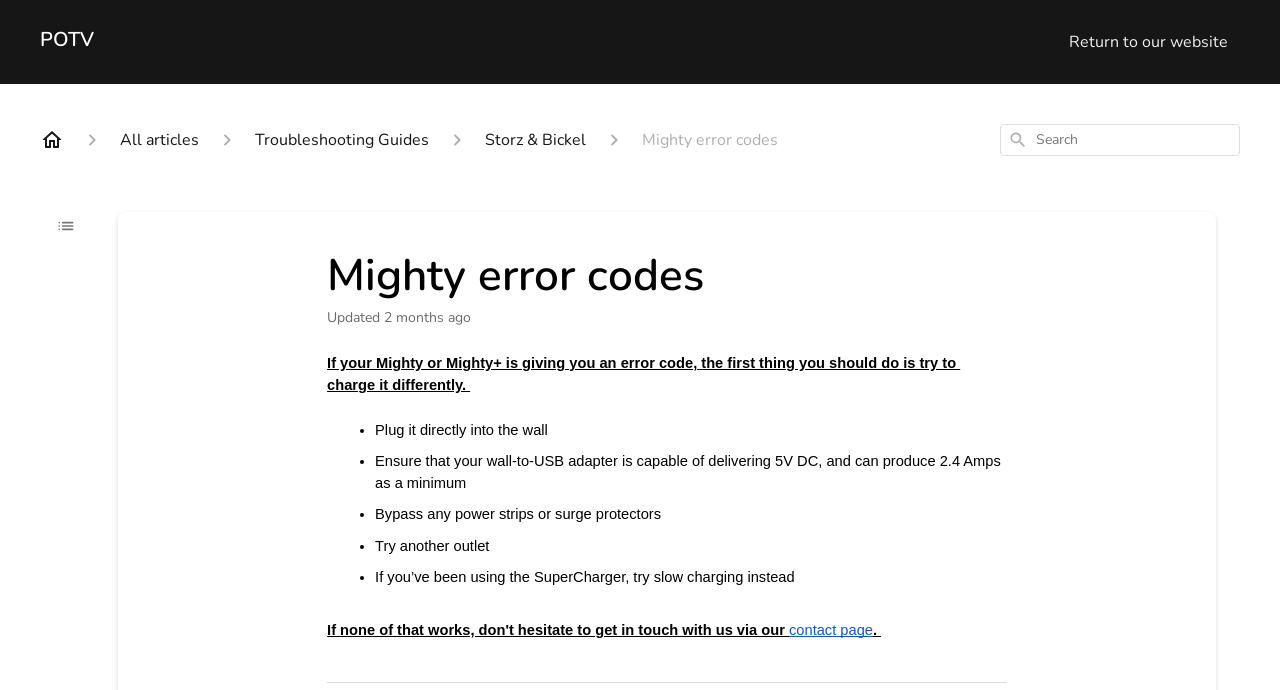Determine the bounding box coordinates of the clickable region to follow the instruction: "Return to the website".

[0.826, 0.035, 0.969, 0.087]